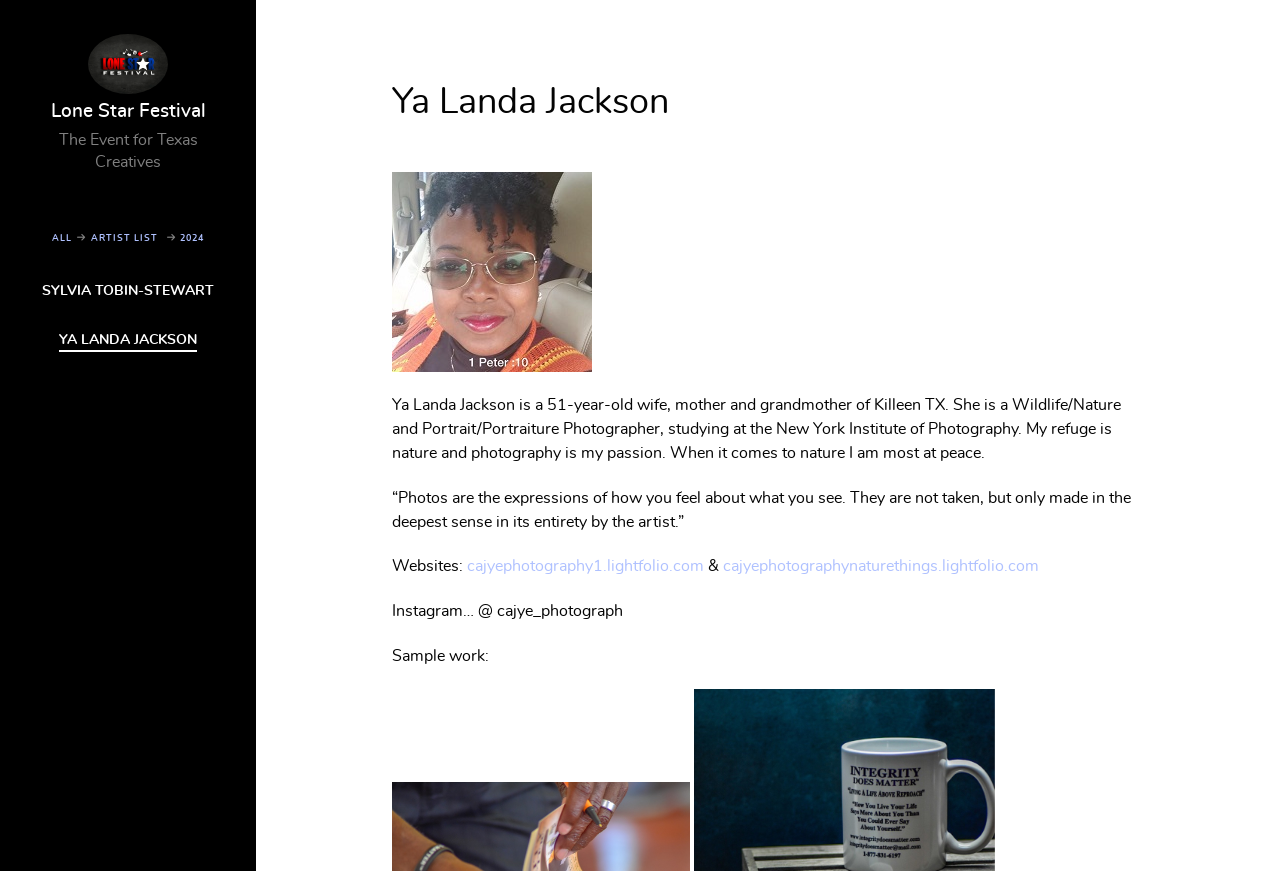Please answer the following question as detailed as possible based on the image: 
What is the name of the festival?

The question asks for the name of the festival, which can be found in the StaticText element with the text 'Lone Star Festival' at coordinates [0.039, 0.118, 0.161, 0.139].